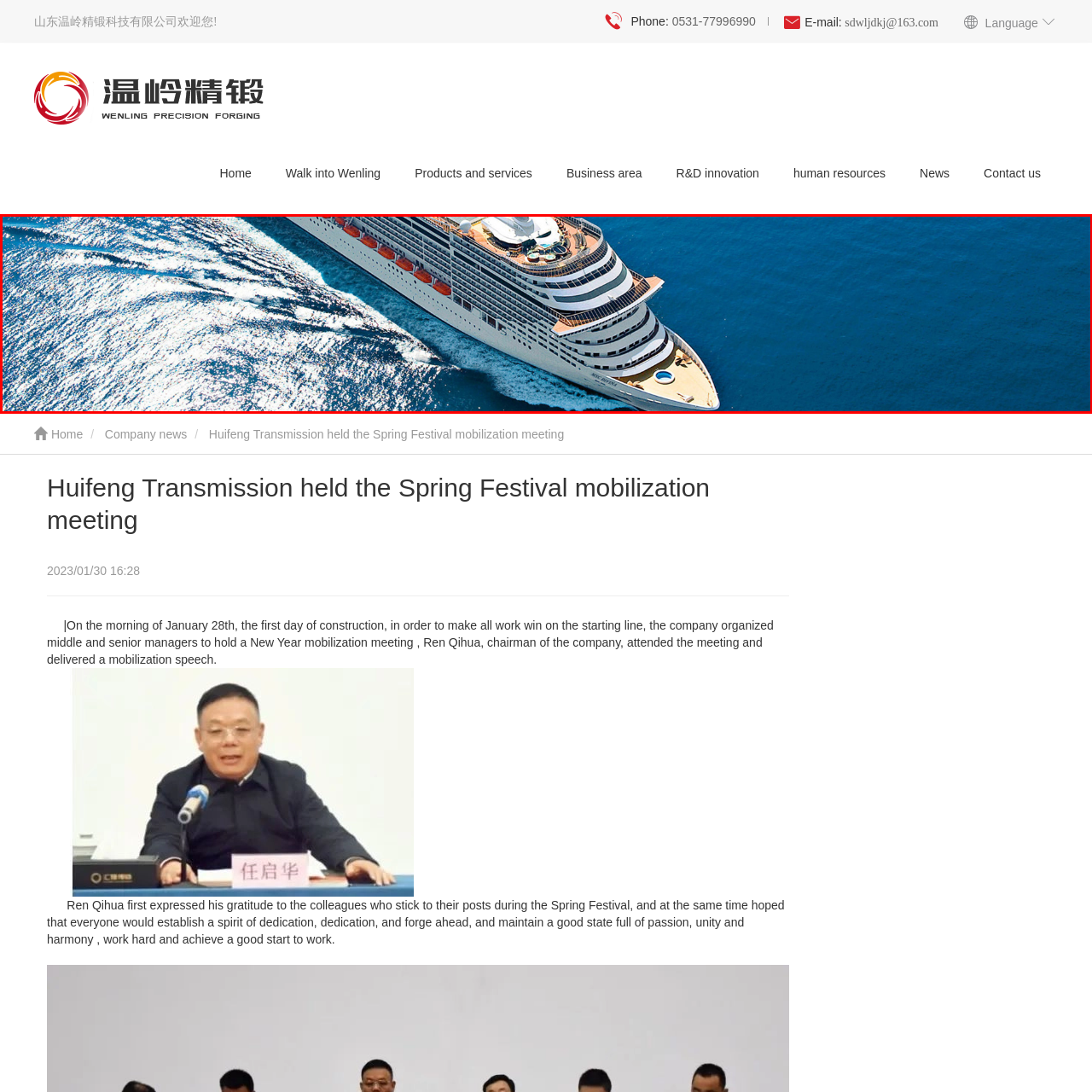Refer to the image encased in the red bounding box and answer the subsequent question with a single word or phrase:
What is the source of the wake behind the ship?

The ship's motion